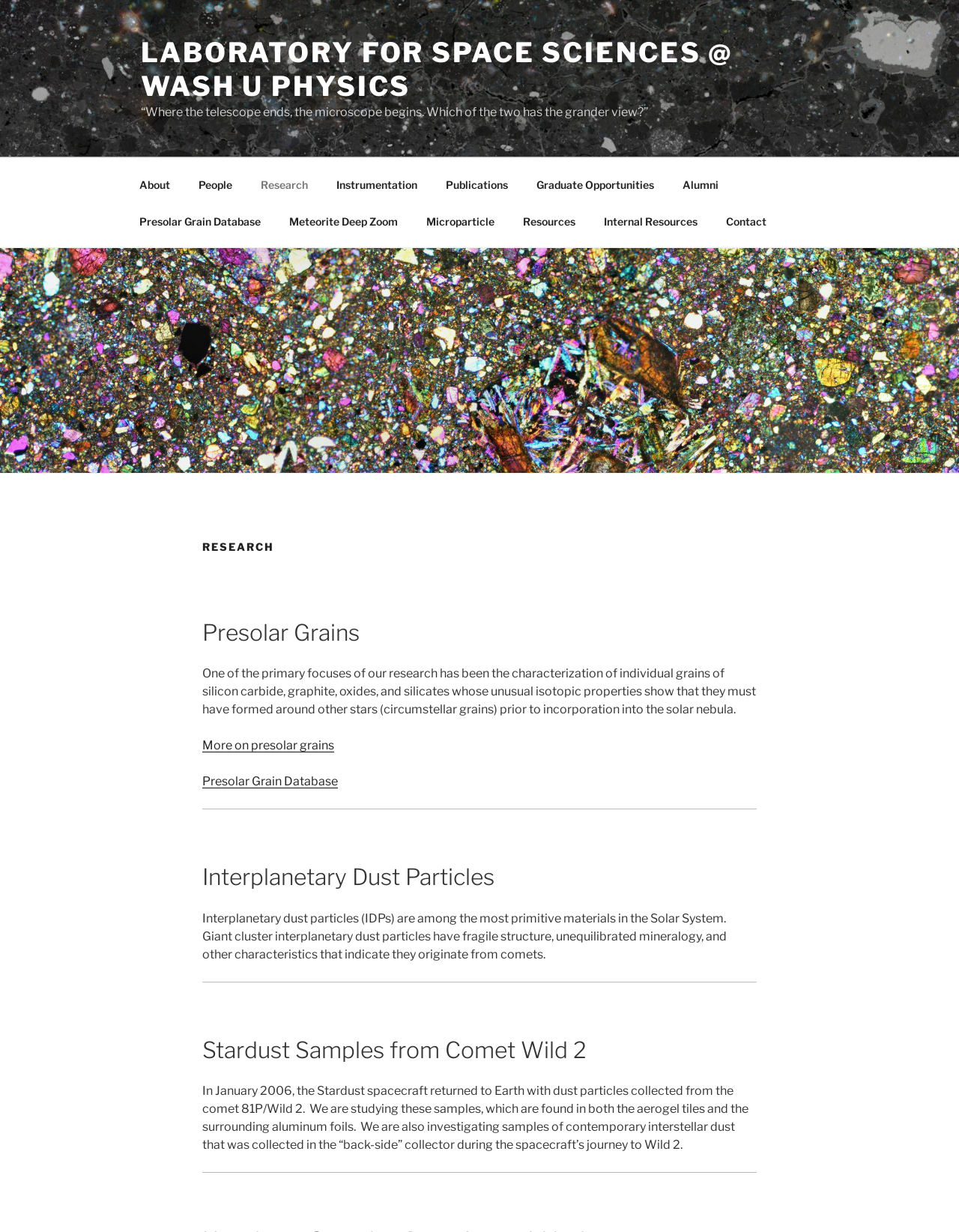Based on the element description Internal Resources, identify the bounding box of the UI element in the given webpage screenshot. The coordinates should be in the format (top-left x, top-left y, bottom-right x, bottom-right y) and must be between 0 and 1.

[0.616, 0.165, 0.741, 0.194]